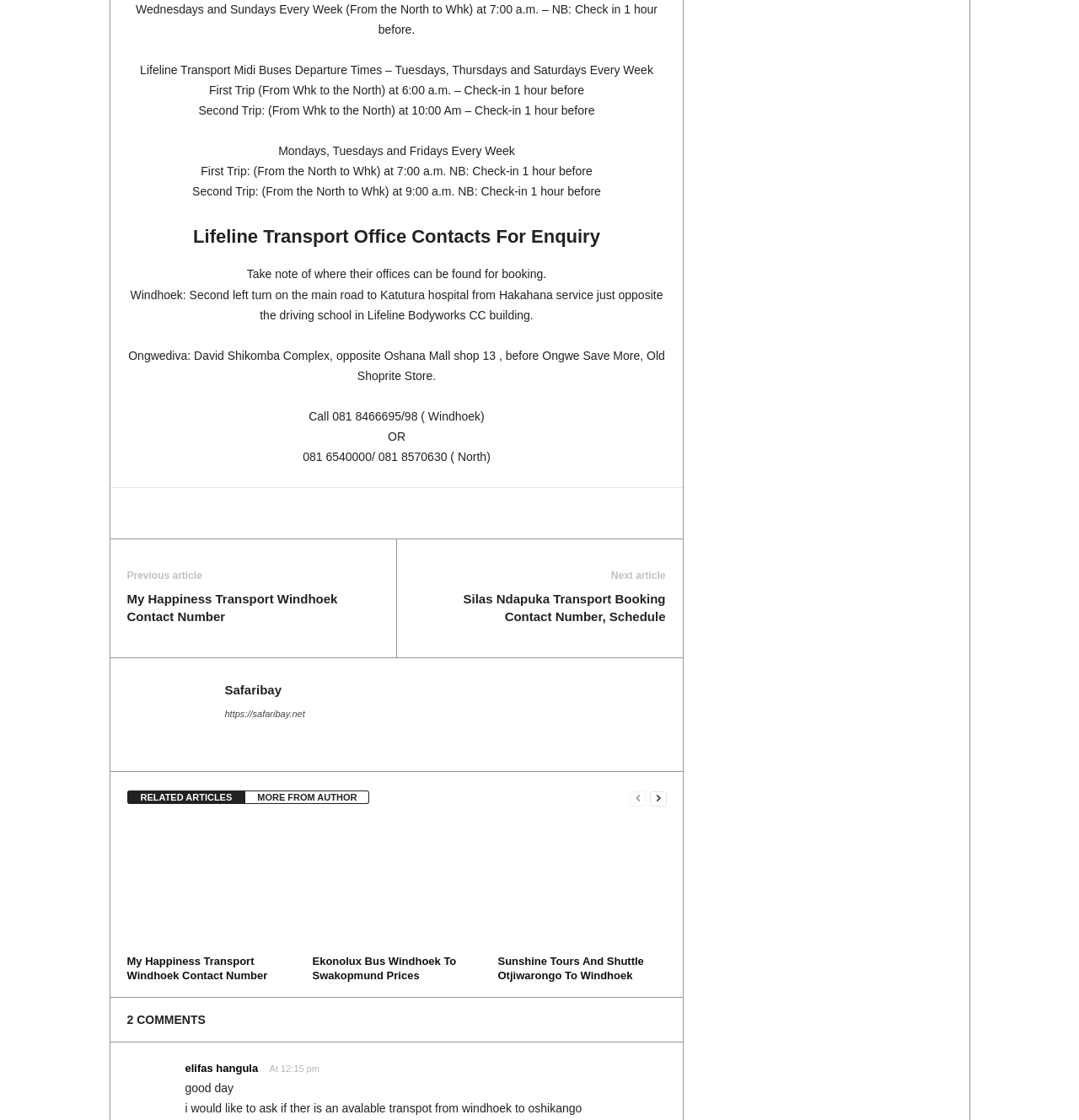Determine the bounding box coordinates of the section I need to click to execute the following instruction: "Click the next page link". Provide the coordinates as four float numbers between 0 and 1, i.e., [left, top, right, bottom].

[0.602, 0.704, 0.618, 0.72]